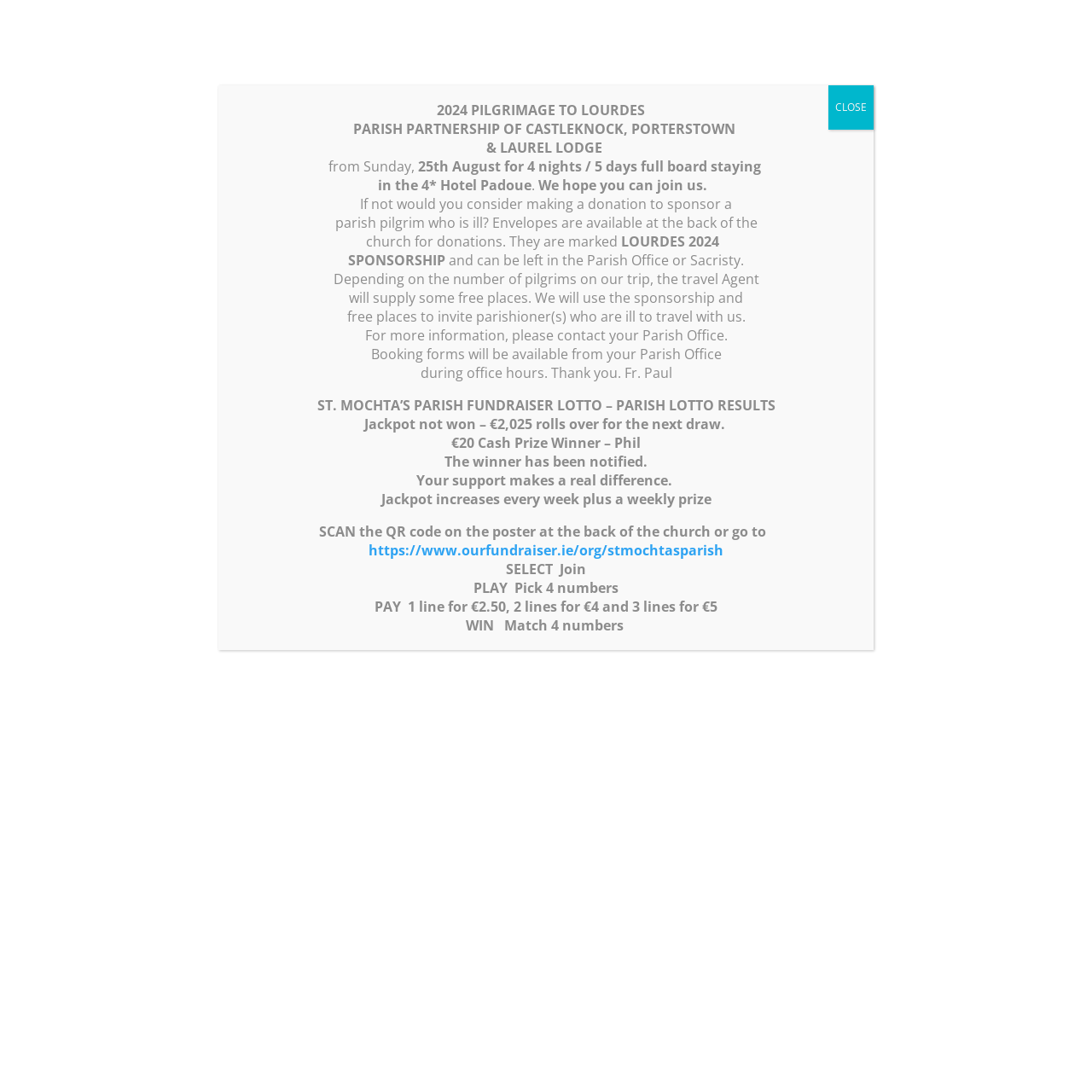Locate the bounding box coordinates of the clickable area to execute the instruction: "Click Parish Life". Provide the coordinates as four float numbers between 0 and 1, represented as [left, top, right, bottom].

[0.484, 0.026, 0.57, 0.043]